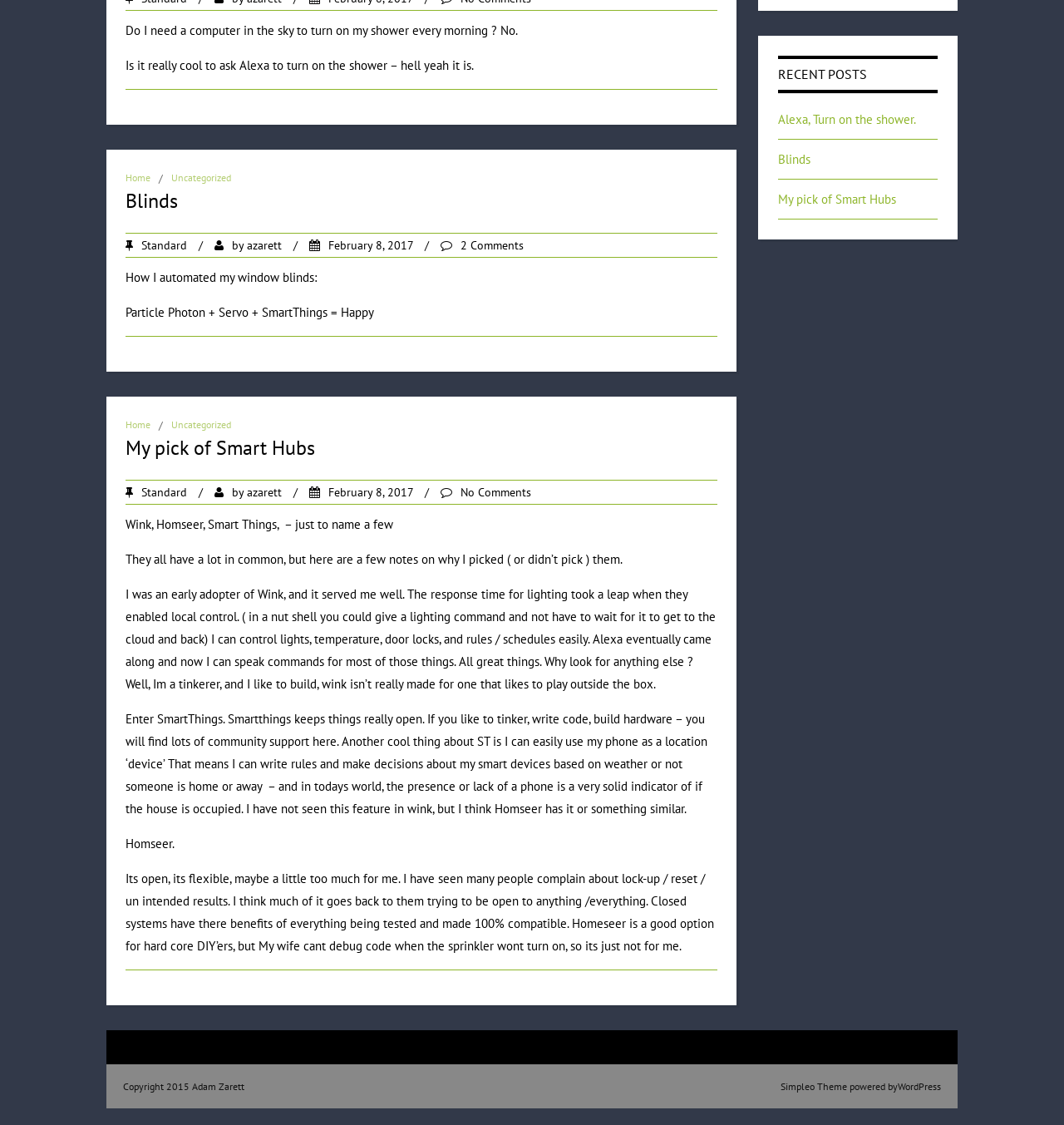Highlight the bounding box of the UI element that corresponds to this description: "FAQs".

None